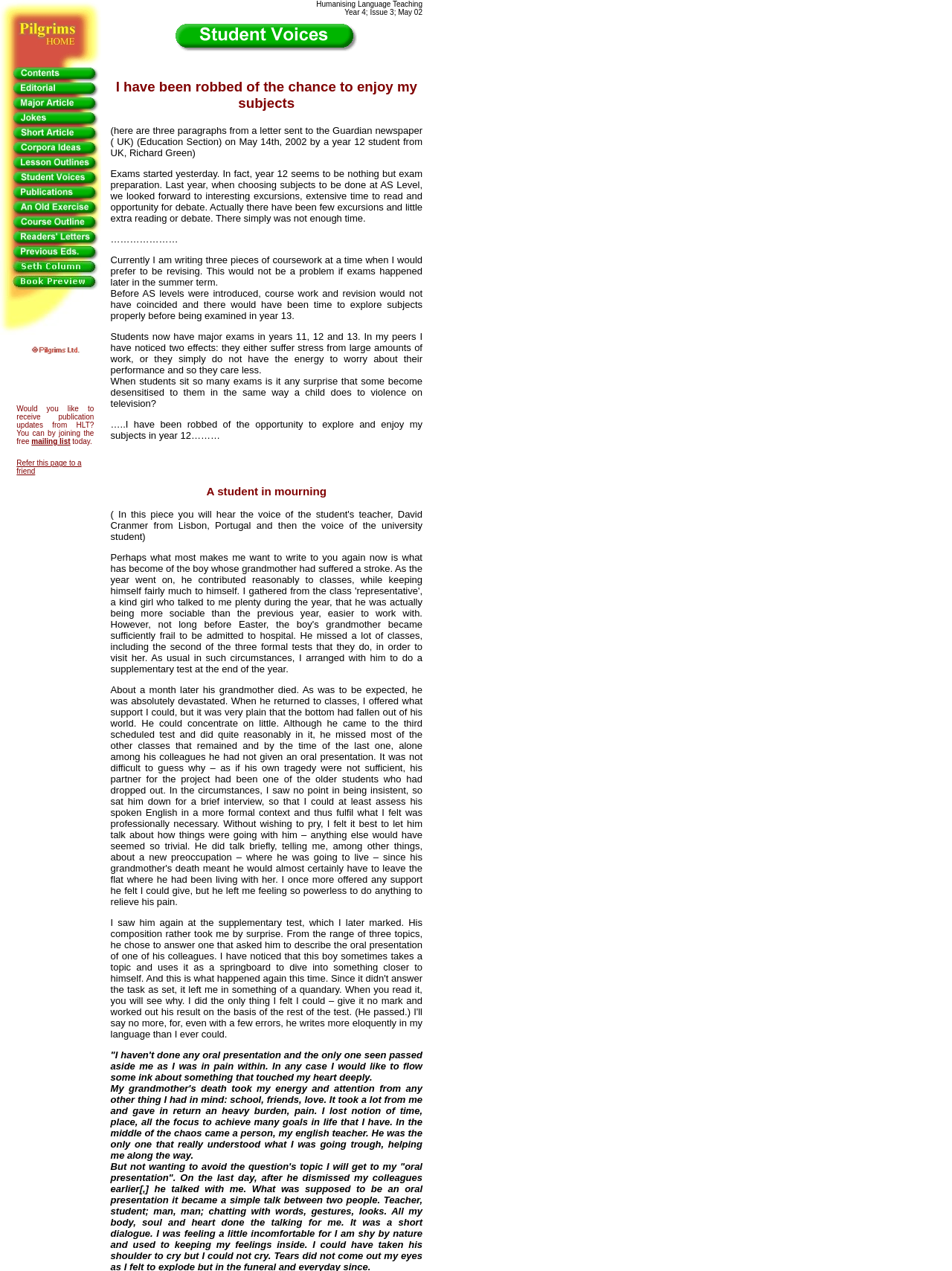How many links are there in the navigation menu?
Look at the image and answer the question using a single word or phrase.

15